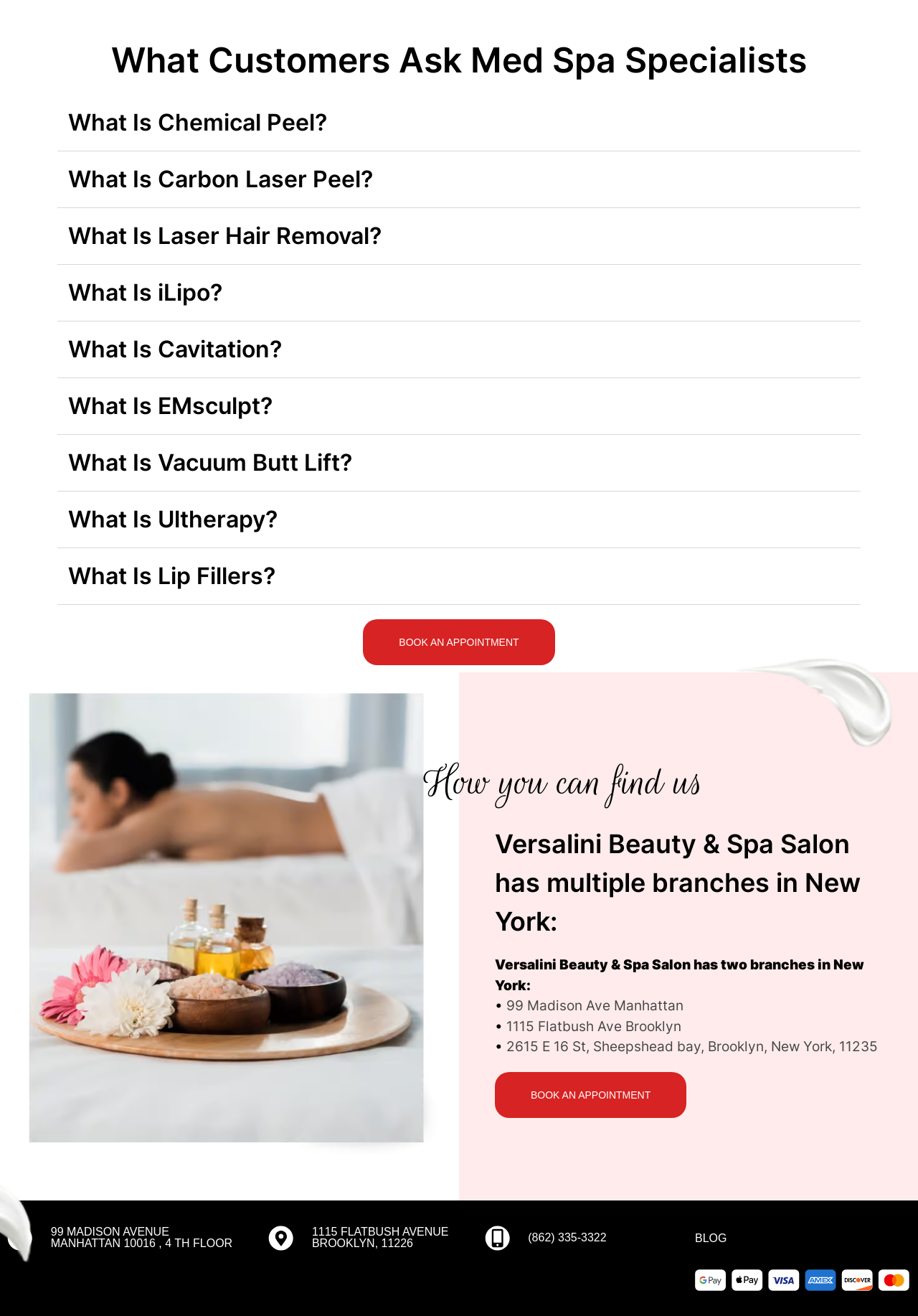Refer to the screenshot and answer the following question in detail:
What is the last tab in the tablist?

The last tab in the tablist is 'What Is Lip Fillers?', which is the tenth tab in the list of tabs that starts with 'What Is Chemical Peel?' and ends with 'What Is Lip Fillers?'.